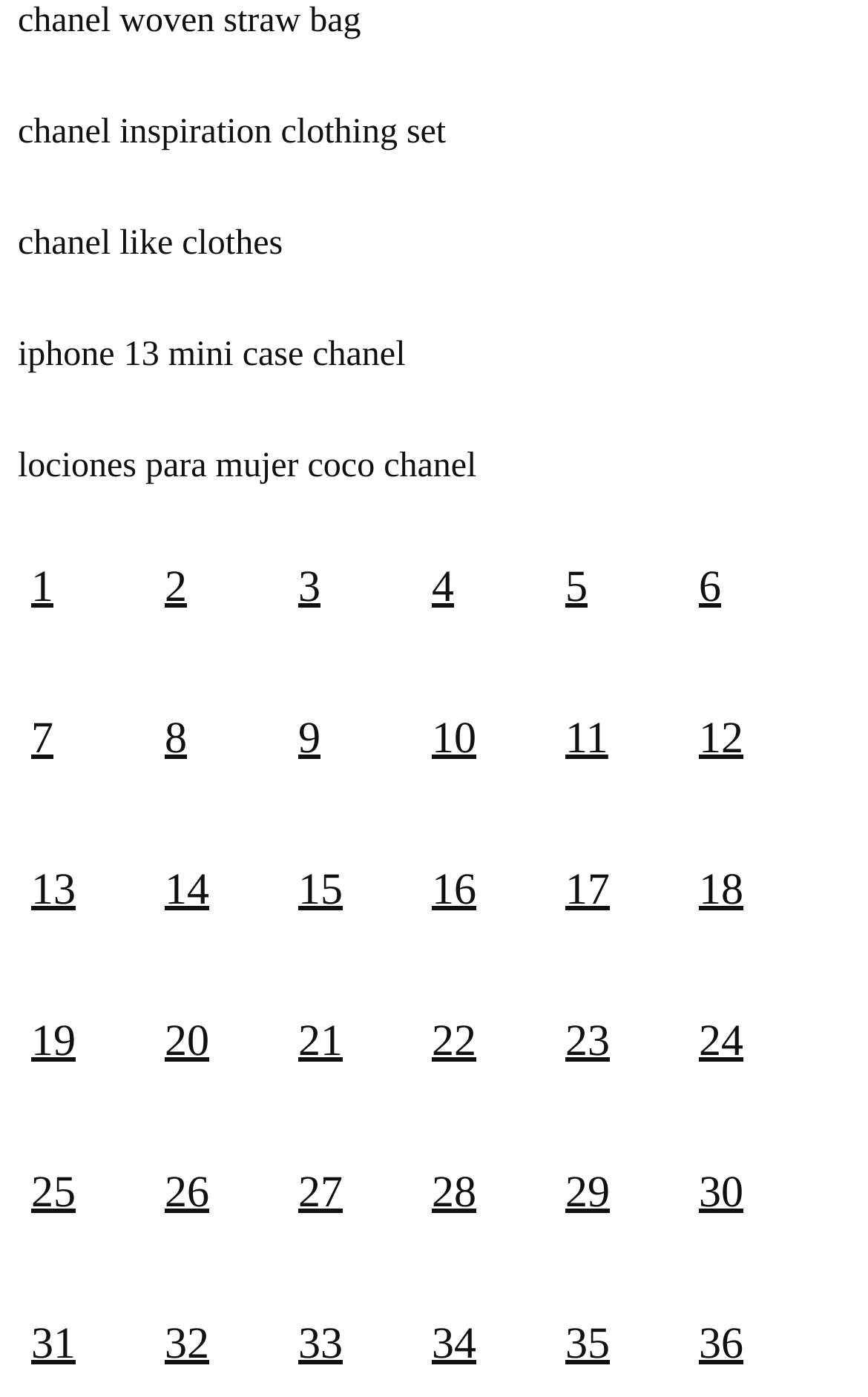Identify the bounding box coordinates of the region I need to click to complete this instruction: "view lociones para mujer coco Chanel".

[0.021, 0.297, 0.979, 0.373]